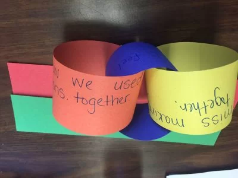What is written on each loop?
Examine the image and give a concise answer in one word or a short phrase.

Handwritten text